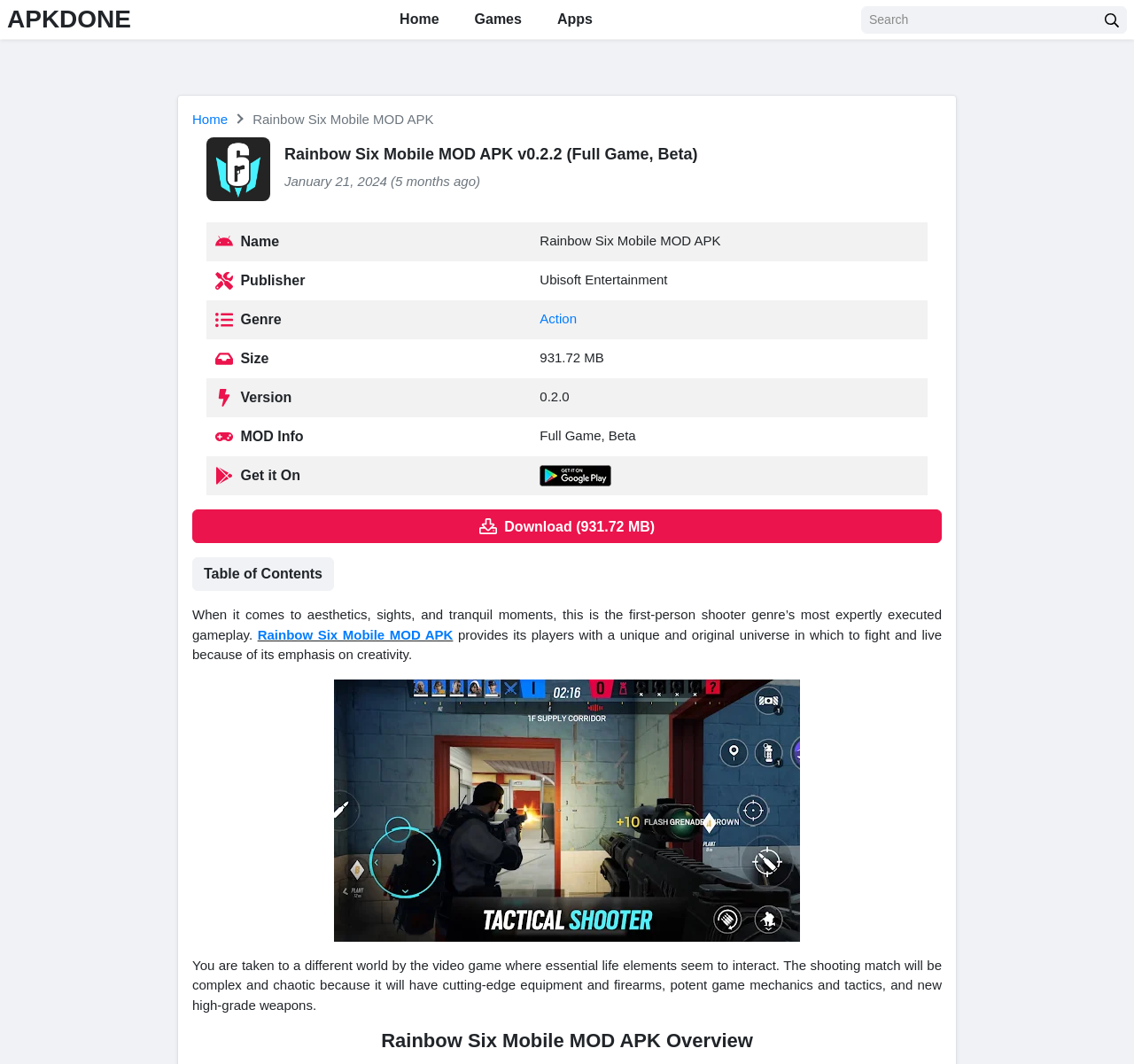Where can I download the game?
Using the image provided, answer with just one word or phrase.

Google Play